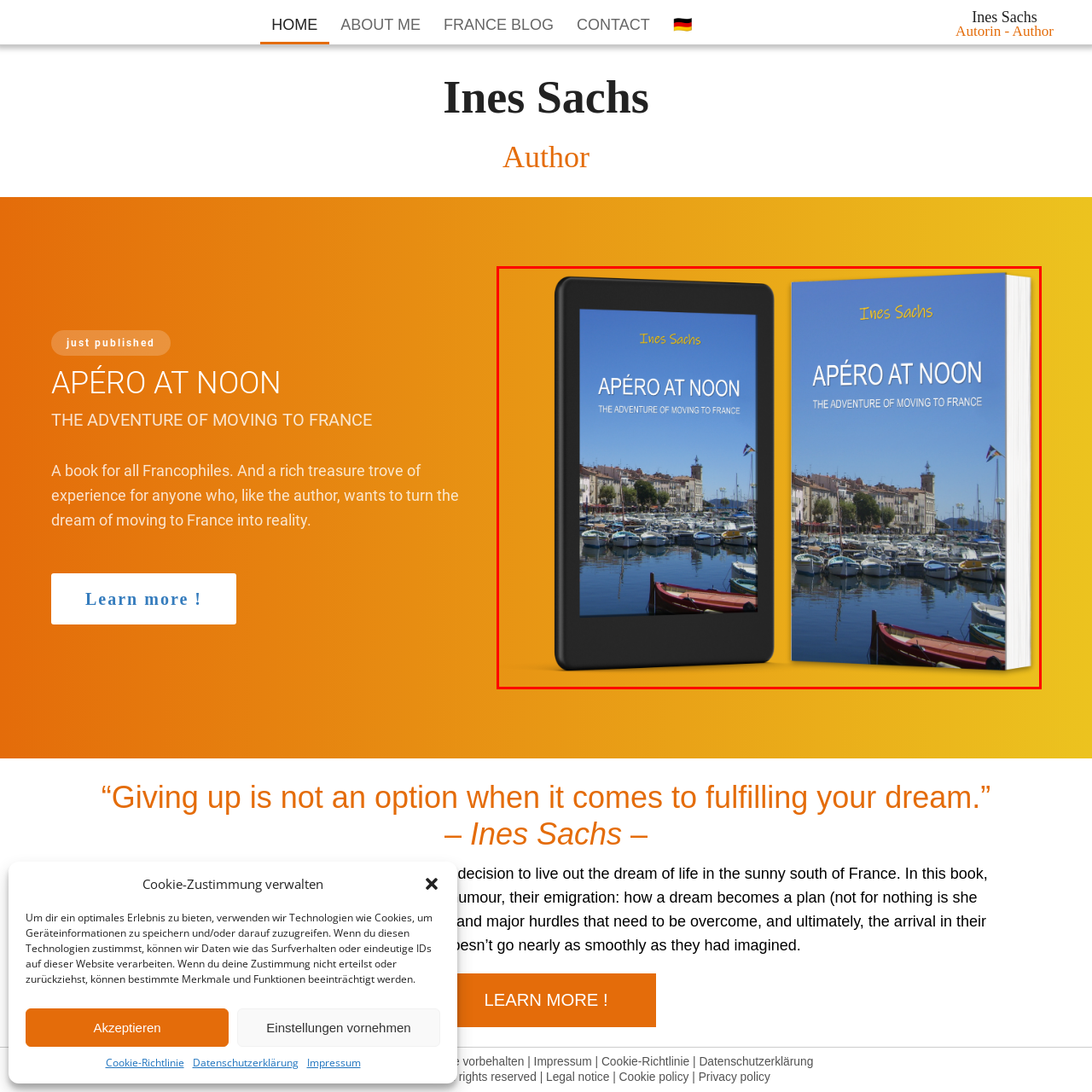Write a thorough description of the contents of the image marked by the red outline.

The image showcases the book "APÉRO AT NOON," authored by Ines Sachs. It features a digital eBook cover on the left and a physical hardcover edition on the right, both set against a warm yellow background. The cover prominently displays the title "APÉRO AT NOON" and the subtitle "THE ADVENTURE OF MOVING TO FRANCE," emphasizing the theme of the book, which explores the author’s journey and experiences moving to France. The serene imagery behind the title illustrates a picturesque harbor filled with charming boats, evoking the essence of French coastal life. This visual presentation captures the essence of the author’s narrative, blending humor and heartfelt anecdotes about her adventures in a new homeland.